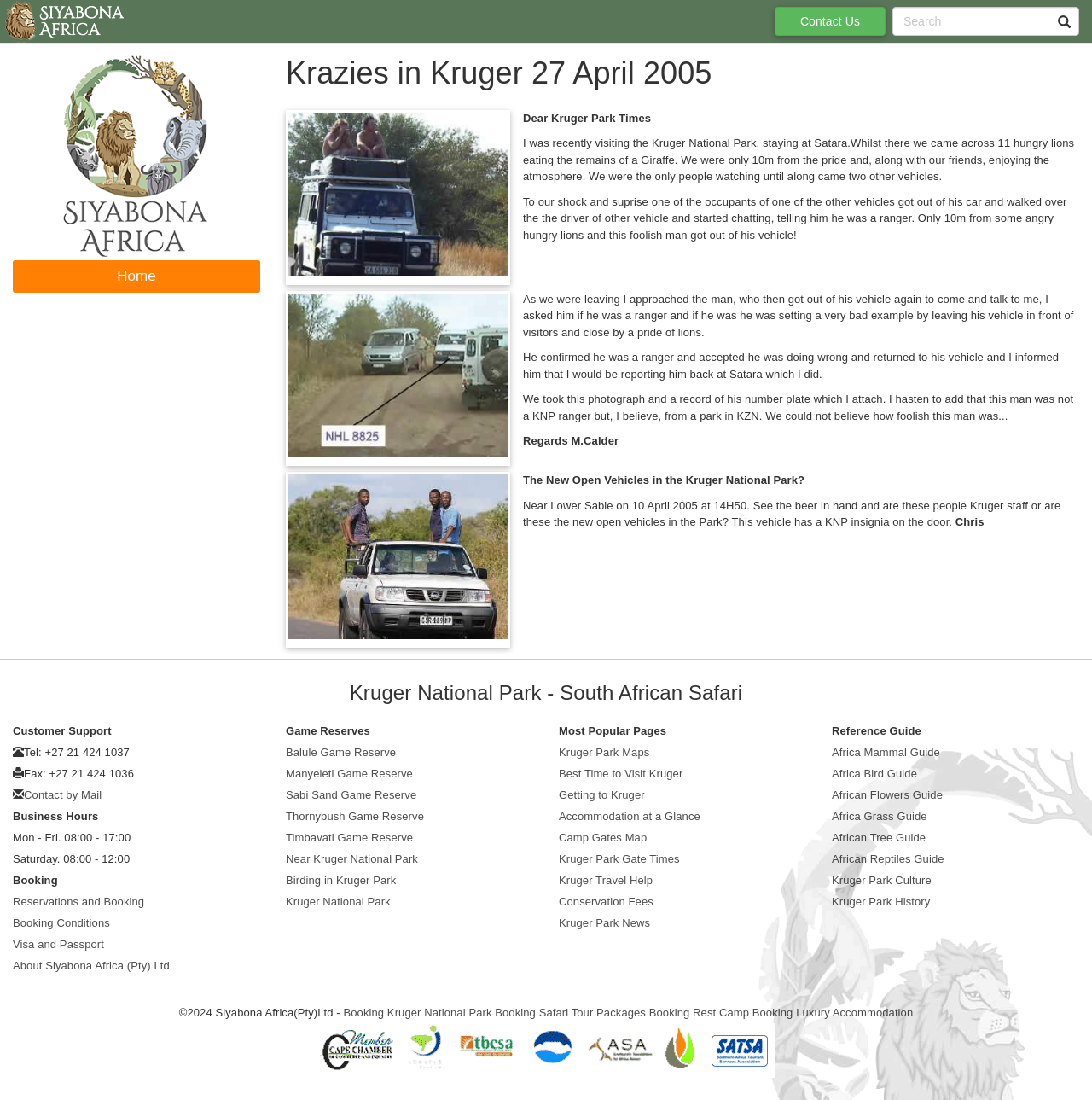Please study the image and answer the question comprehensively:
What is the contact information provided on the webpage?

I found the answer by looking at the UI elements at the bottom of the webpage, which provide contact information including a phone number and fax number, as well as links to contact forms and email addresses.